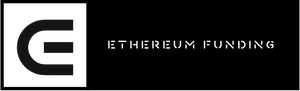Provide a single word or phrase to answer the given question: 
What is the font style of the text 'ETHEREUM FUNDING'?

clean, contemporary